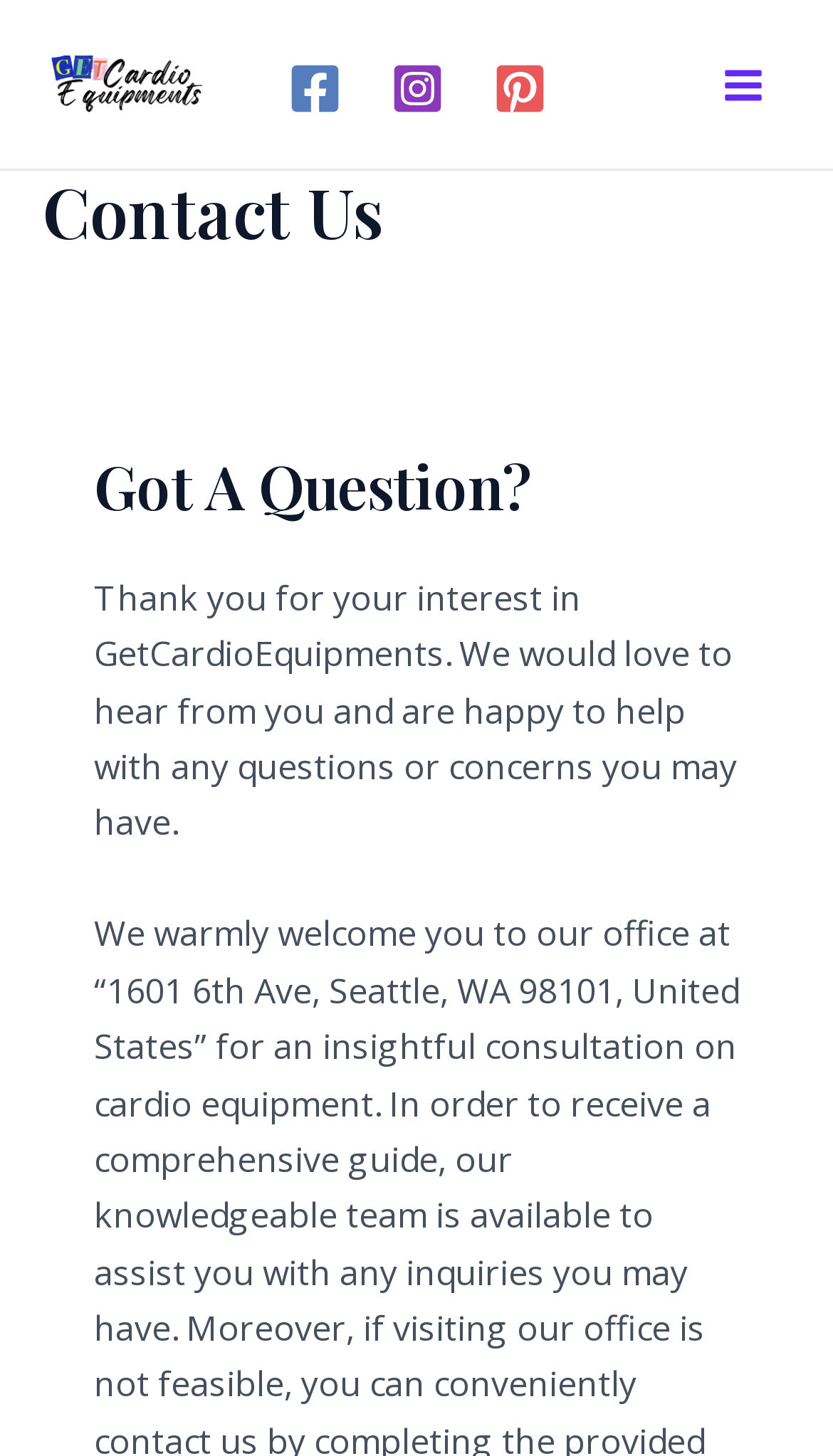What is the function of the button at the top right?
Examine the image and provide an in-depth answer to the question.

The button at the top right has the text 'Main Menu' and is not expanded, suggesting that it is a navigation button that, when clicked, will display the main menu of the webpage.